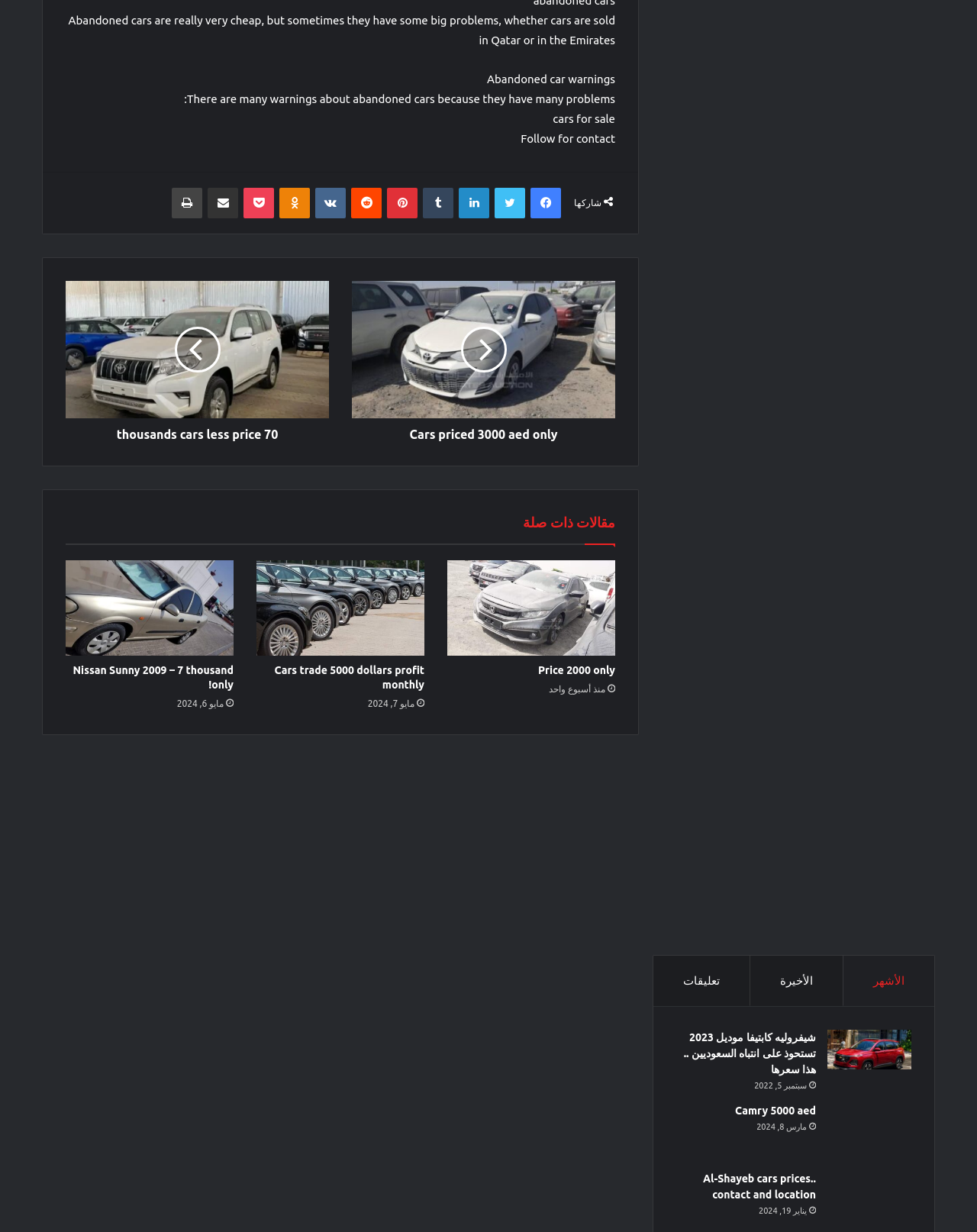Please determine the bounding box coordinates of the element to click in order to execute the following instruction: "Read the article 'Cars trade 5000 dollars profit monthly'". The coordinates should be four float numbers between 0 and 1, specified as [left, top, right, bottom].

[0.263, 0.455, 0.434, 0.532]